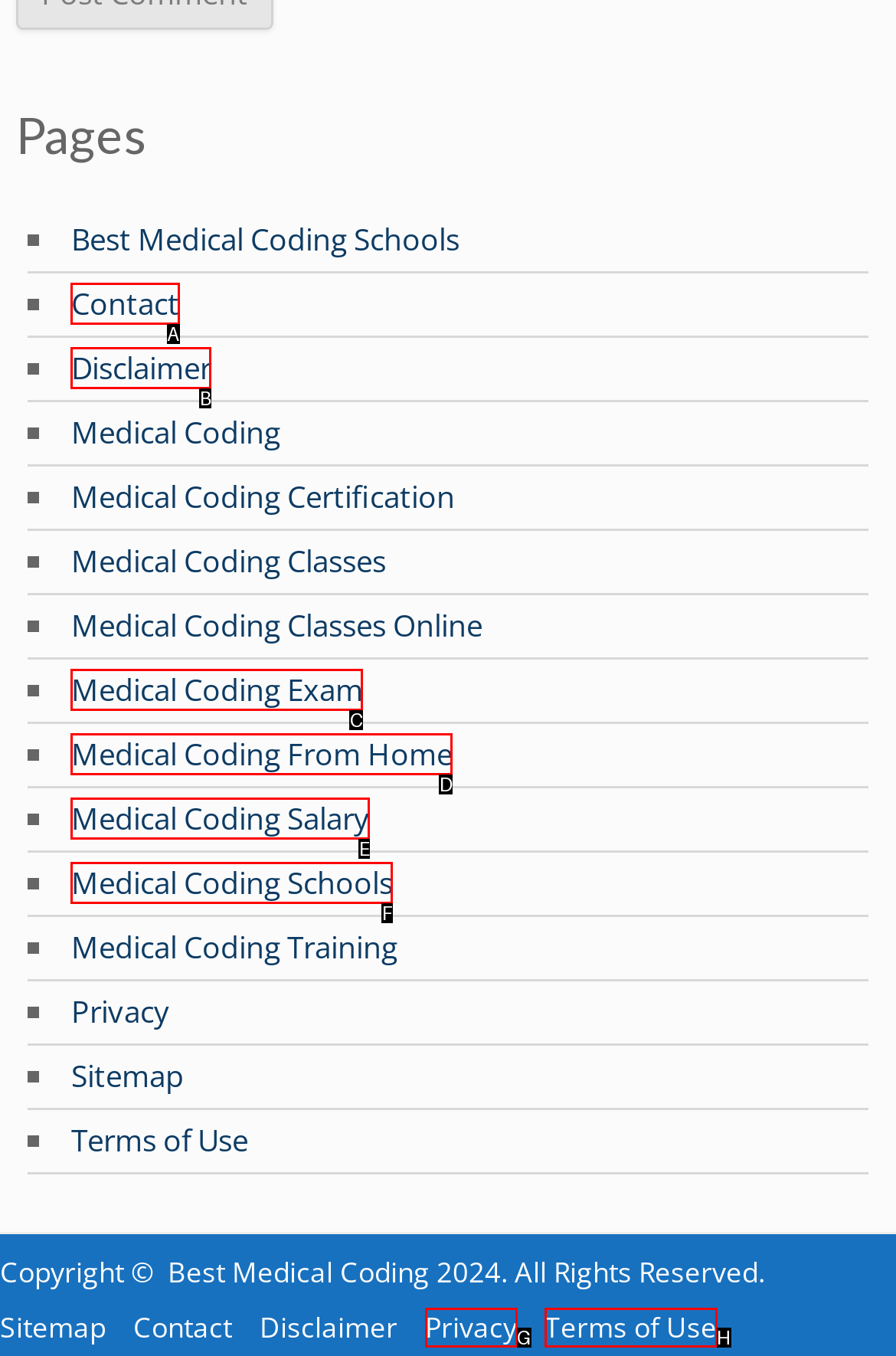Select the proper UI element to click in order to perform the following task: Go to Contact page. Indicate your choice with the letter of the appropriate option.

A